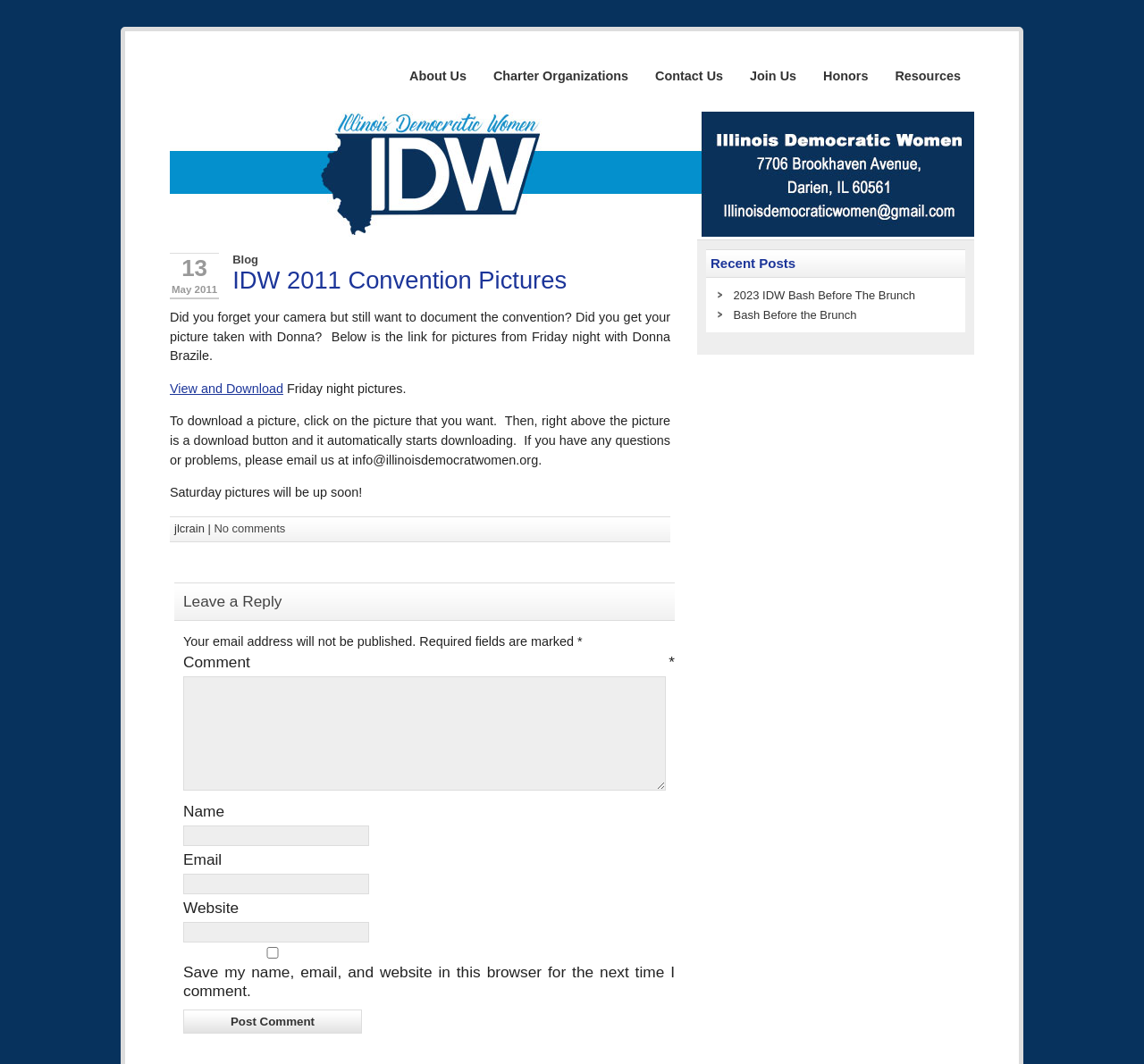How can I download a picture?
Look at the image and answer the question using a single word or phrase.

Click on the picture and click the download button